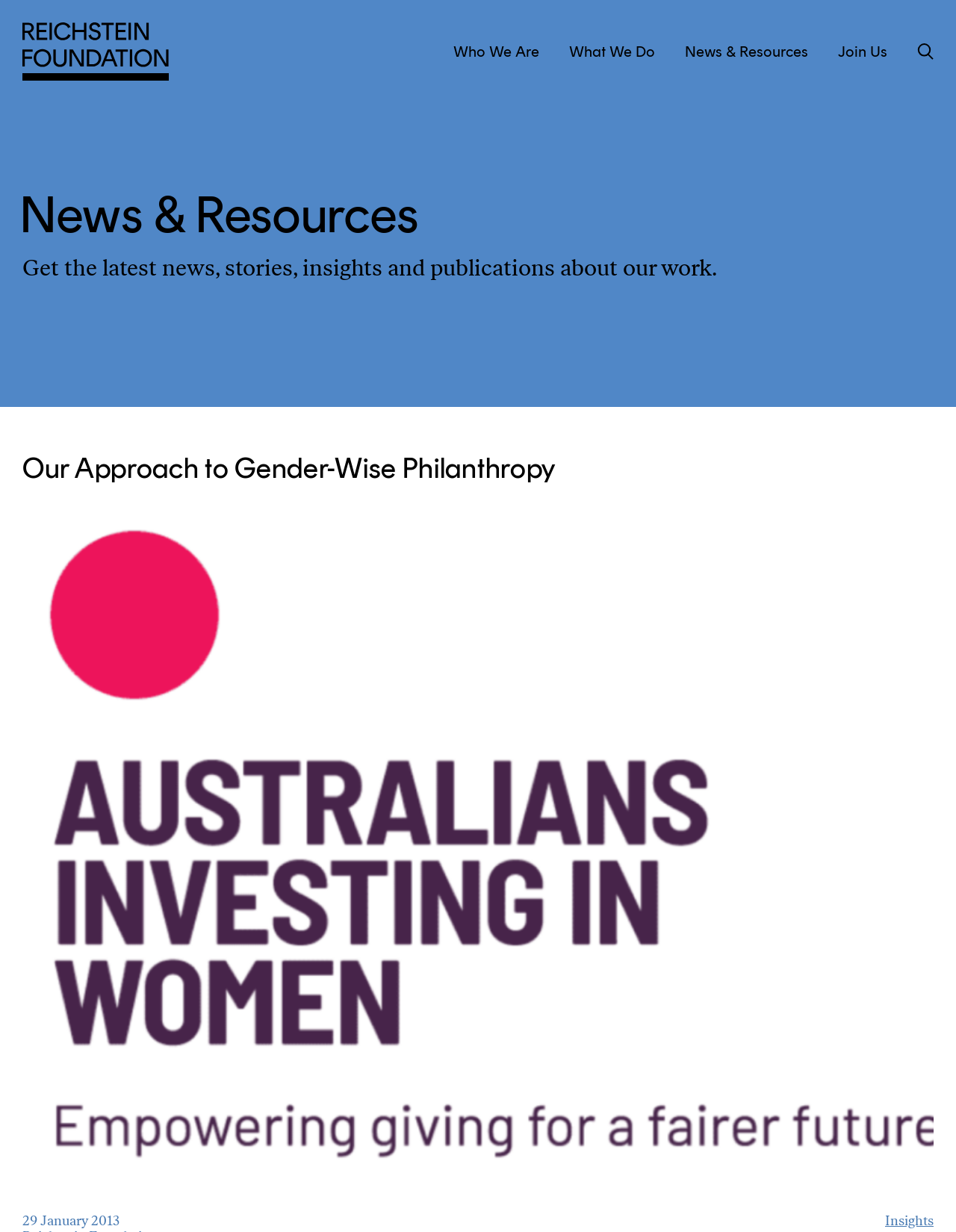Pinpoint the bounding box coordinates of the element that must be clicked to accomplish the following instruction: "visit Insights page". The coordinates should be in the format of four float numbers between 0 and 1, i.e., [left, top, right, bottom].

[0.926, 0.986, 0.977, 0.997]